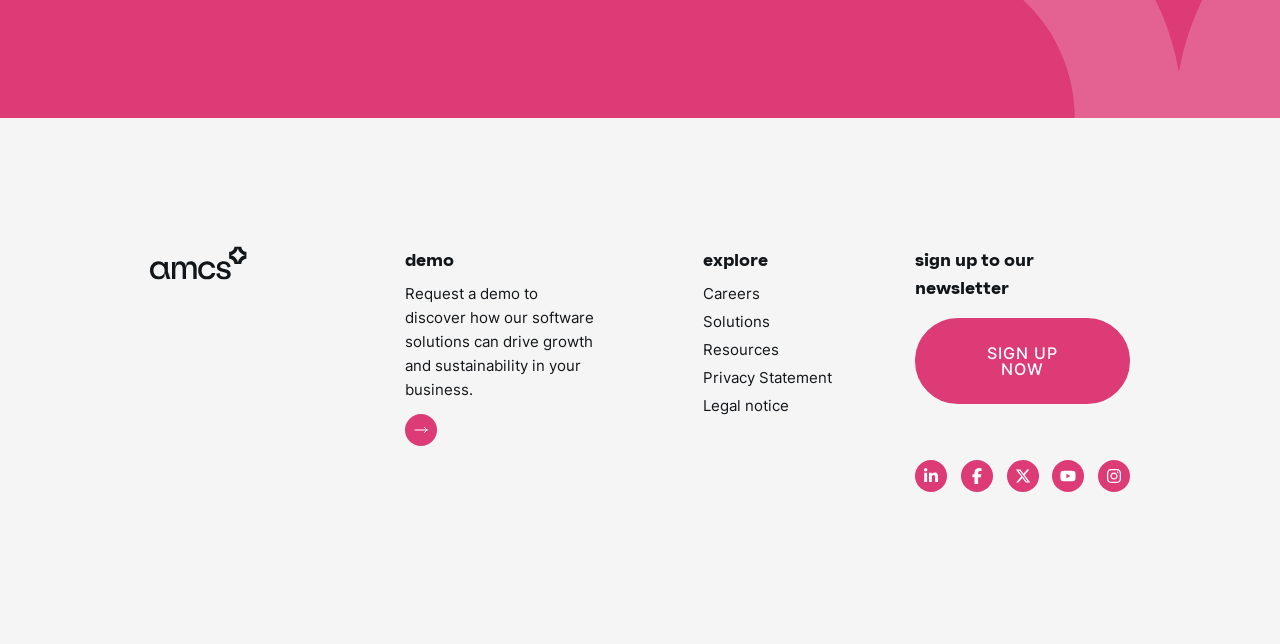Please provide a detailed answer to the question below based on the screenshot: 
How many social media links are present?

The webpage contains links to LinkedIn, Facebook, X, YouTube, and Instagram, which are all social media platforms, and therefore, there are 5 social media links present.